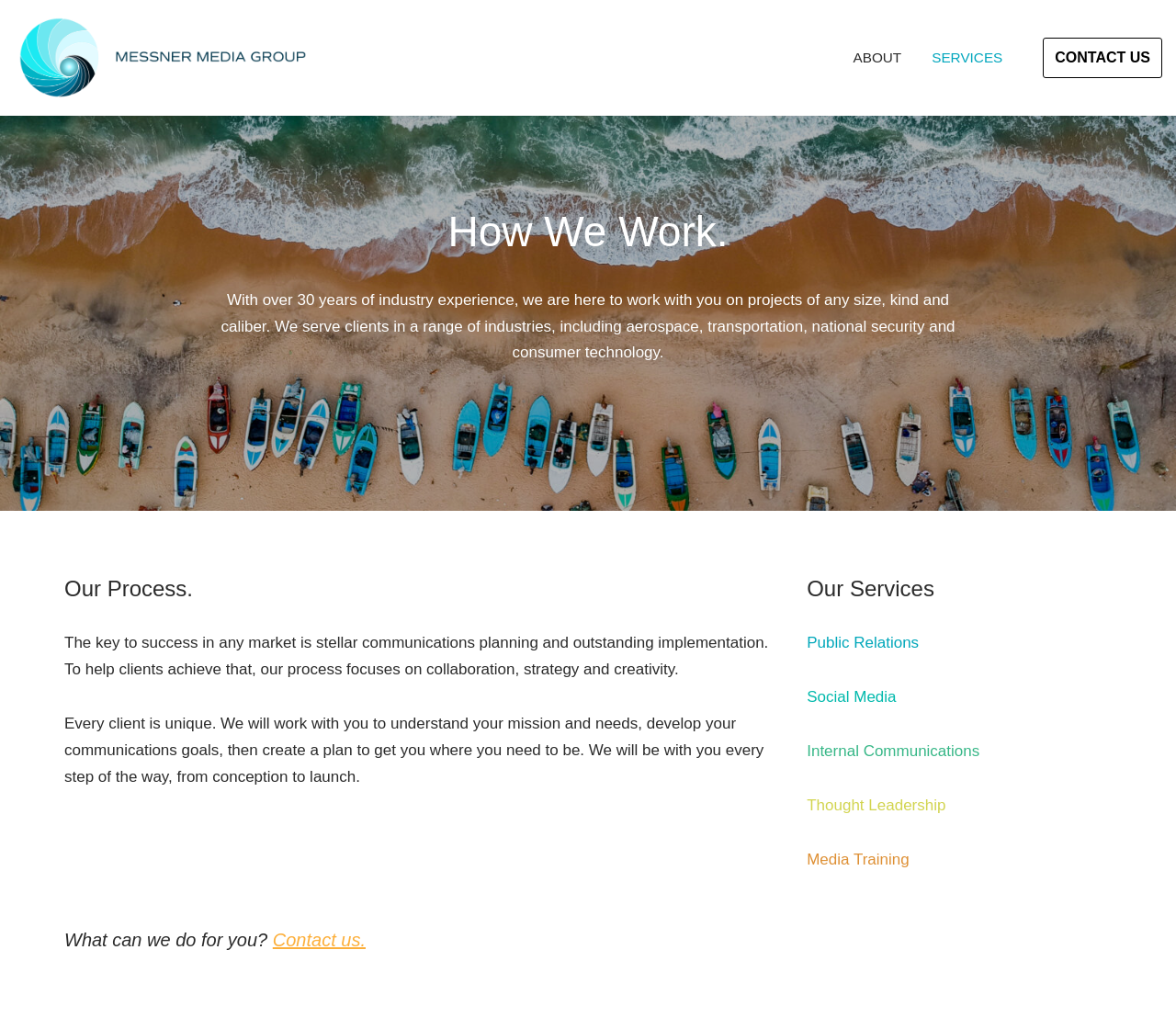What is the main topic of this webpage? Examine the screenshot and reply using just one word or a brief phrase.

Communications services